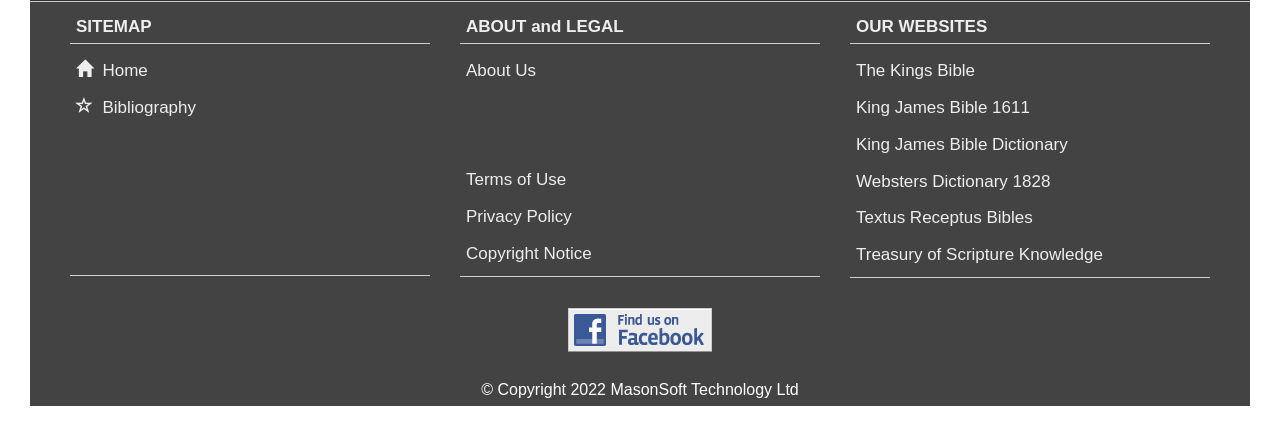Use a single word or phrase to respond to the question:
What social media platform is the website promoting?

Facebook